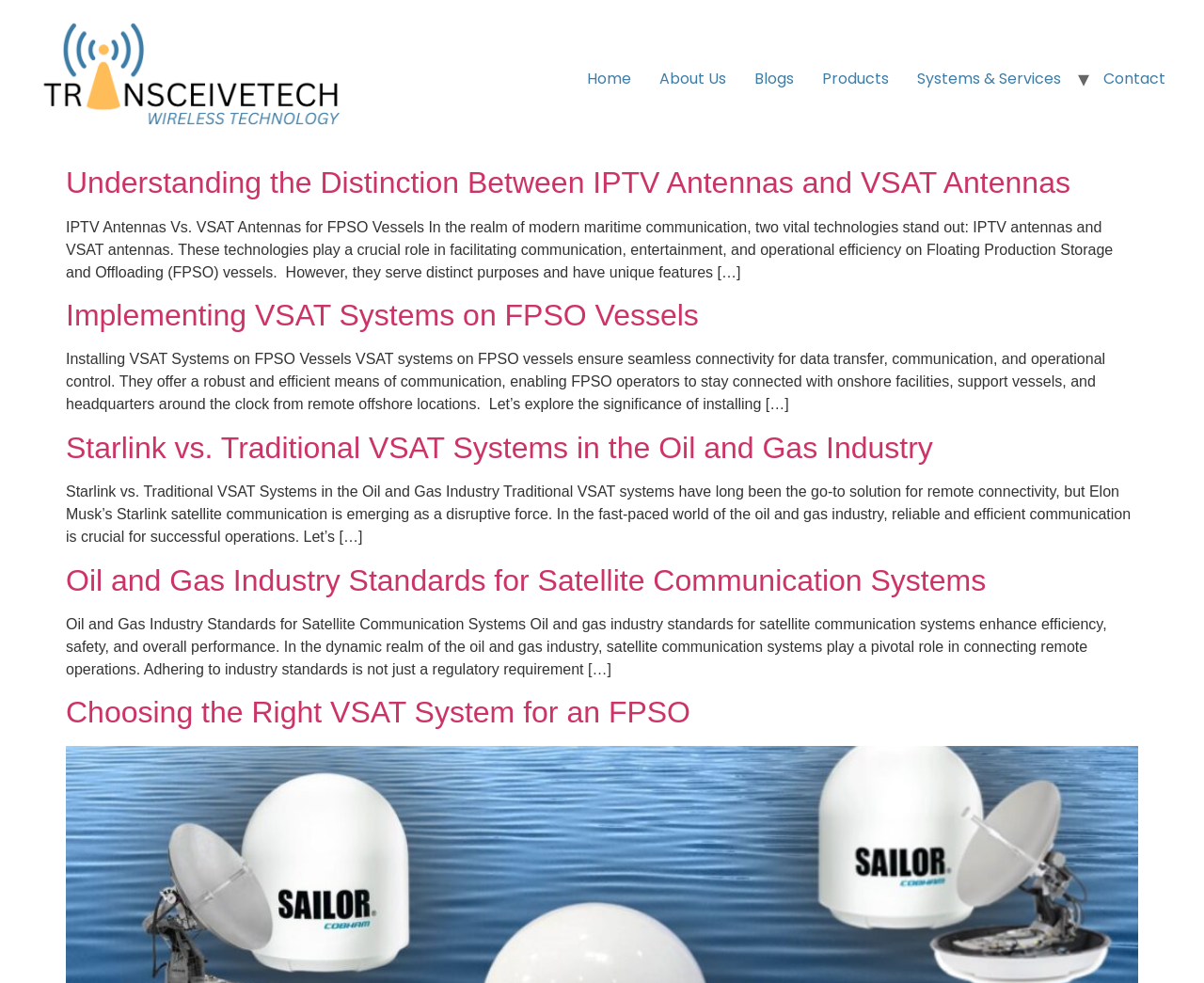Find the bounding box coordinates of the element to click in order to complete the given instruction: "Click on the Transceivetech logo."

[0.02, 0.015, 0.298, 0.145]